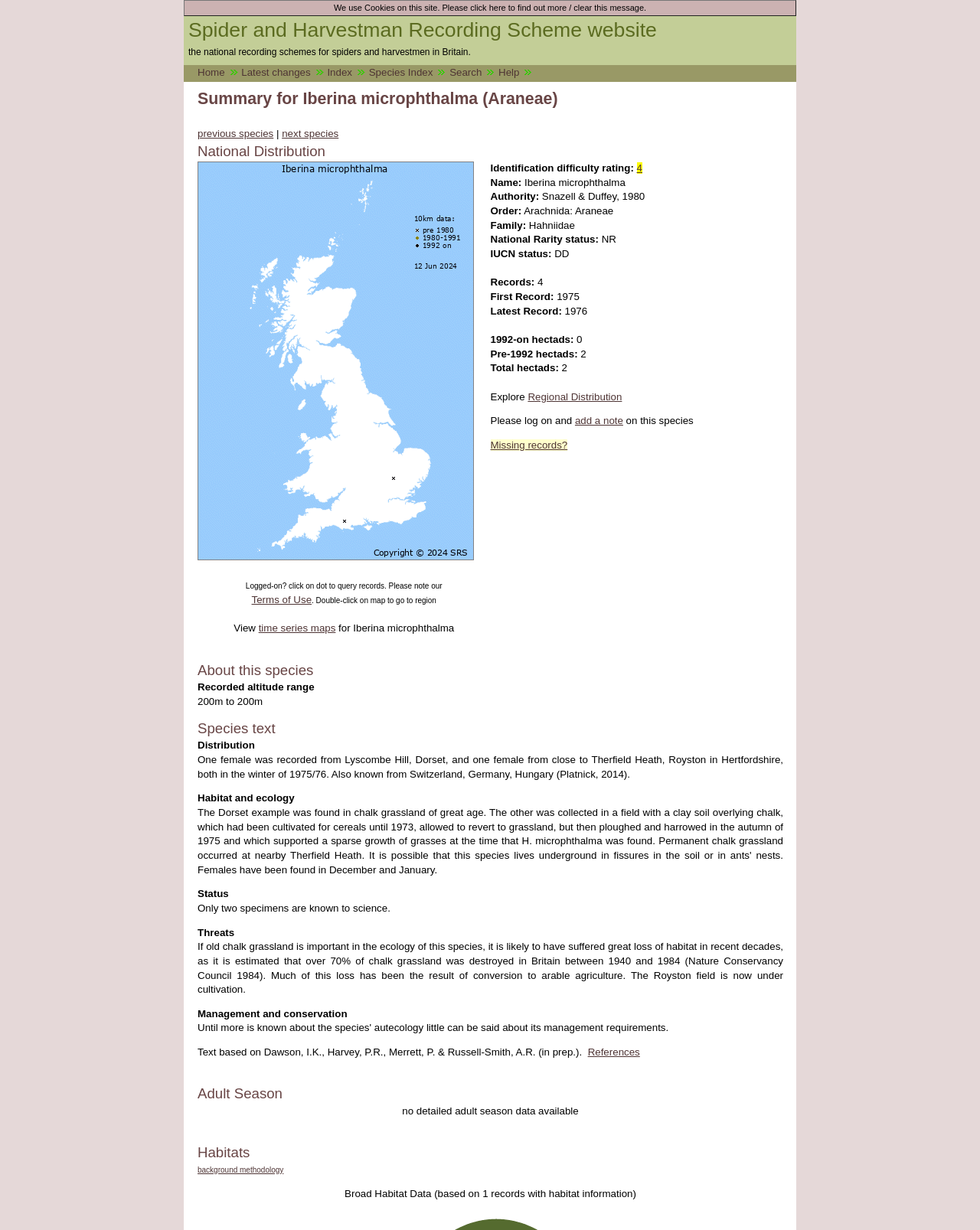What is the order of Iberina microphthalma?
From the image, provide a succinct answer in one word or a short phrase.

Arachnida: Araneae